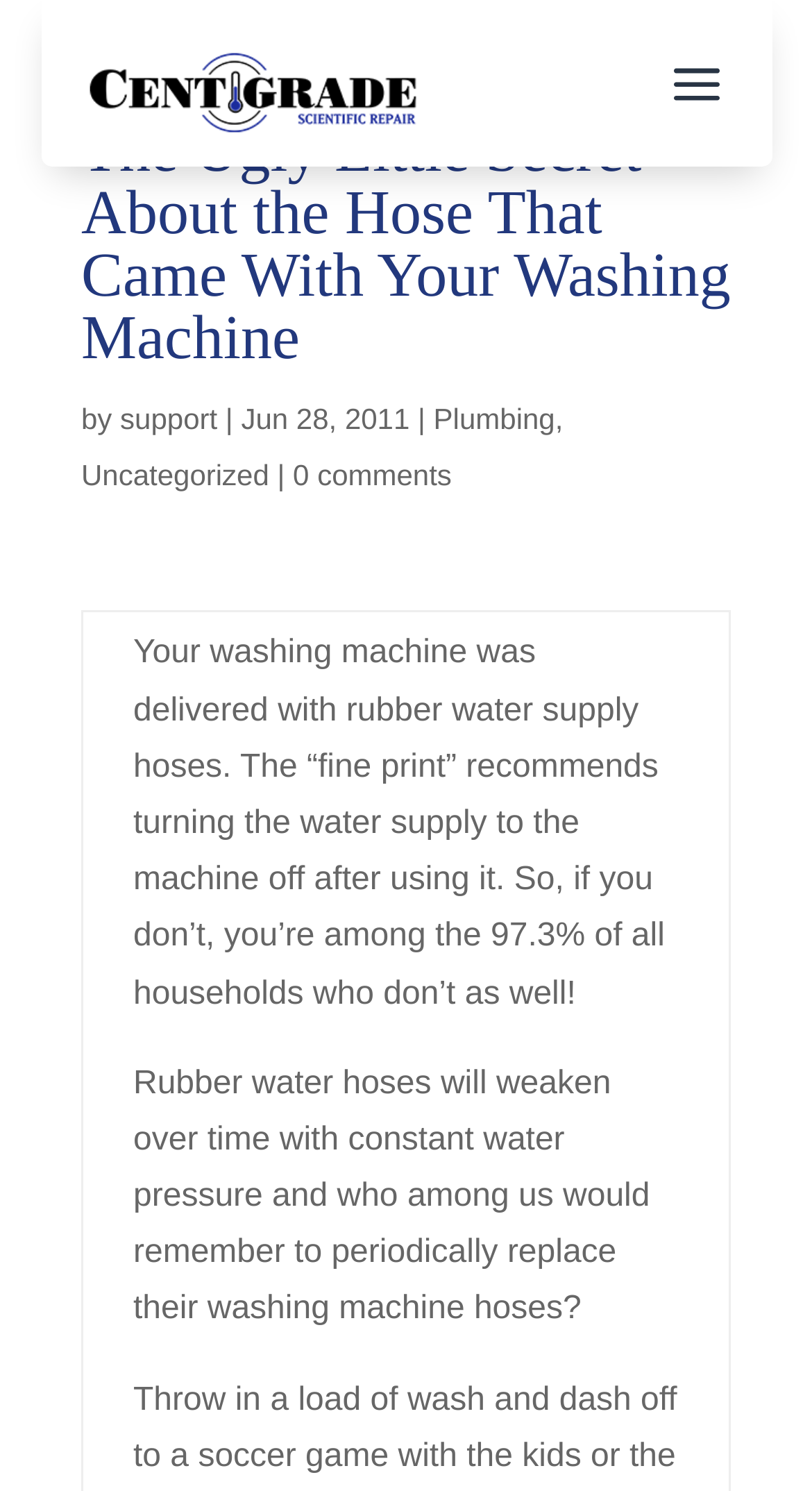Respond to the following question with a brief word or phrase:
What is the category of the article?

Plumbing